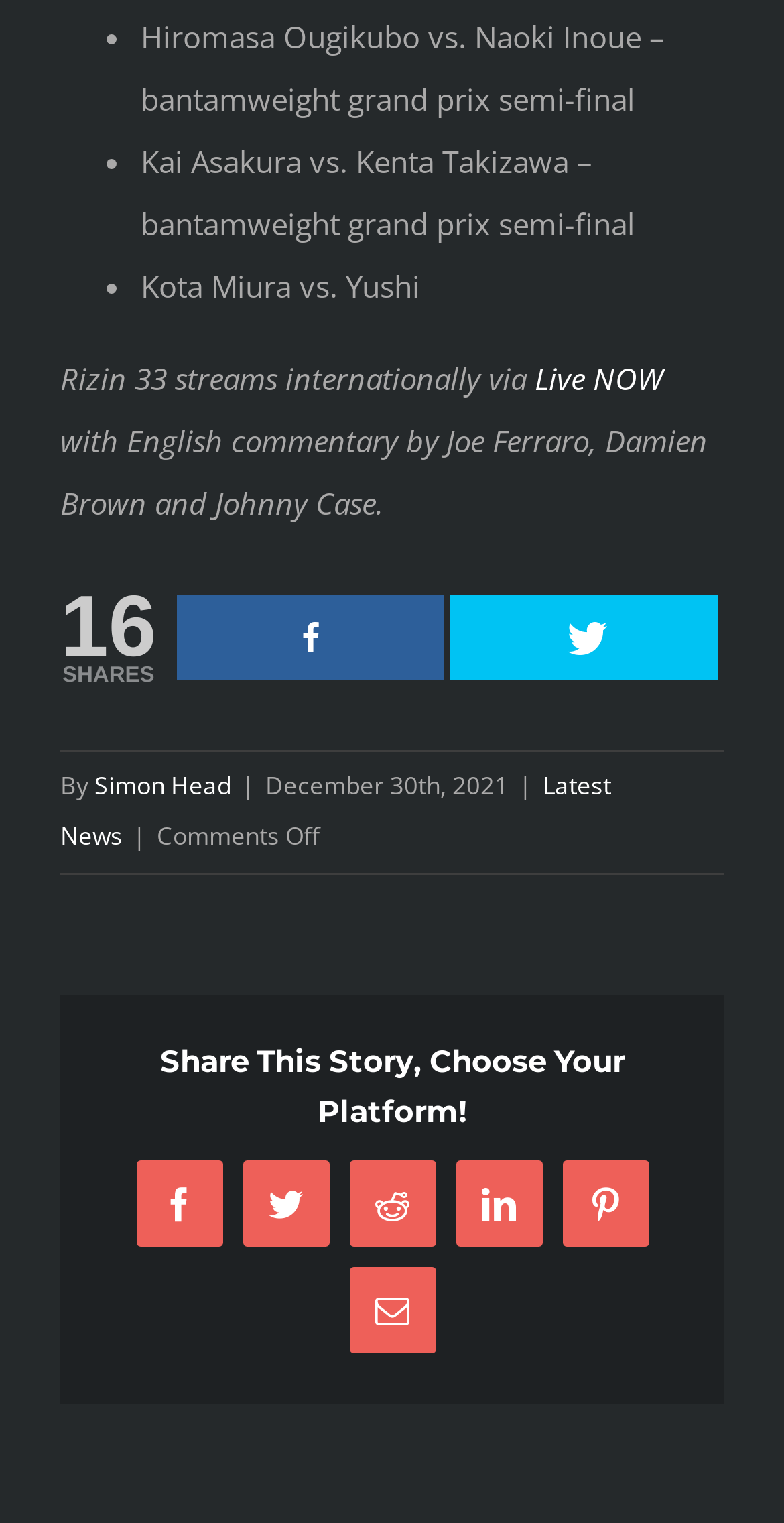What is the date of the event?
Based on the visual information, provide a detailed and comprehensive answer.

I found the text 'December 30th, 2021' which indicates the date of the event.